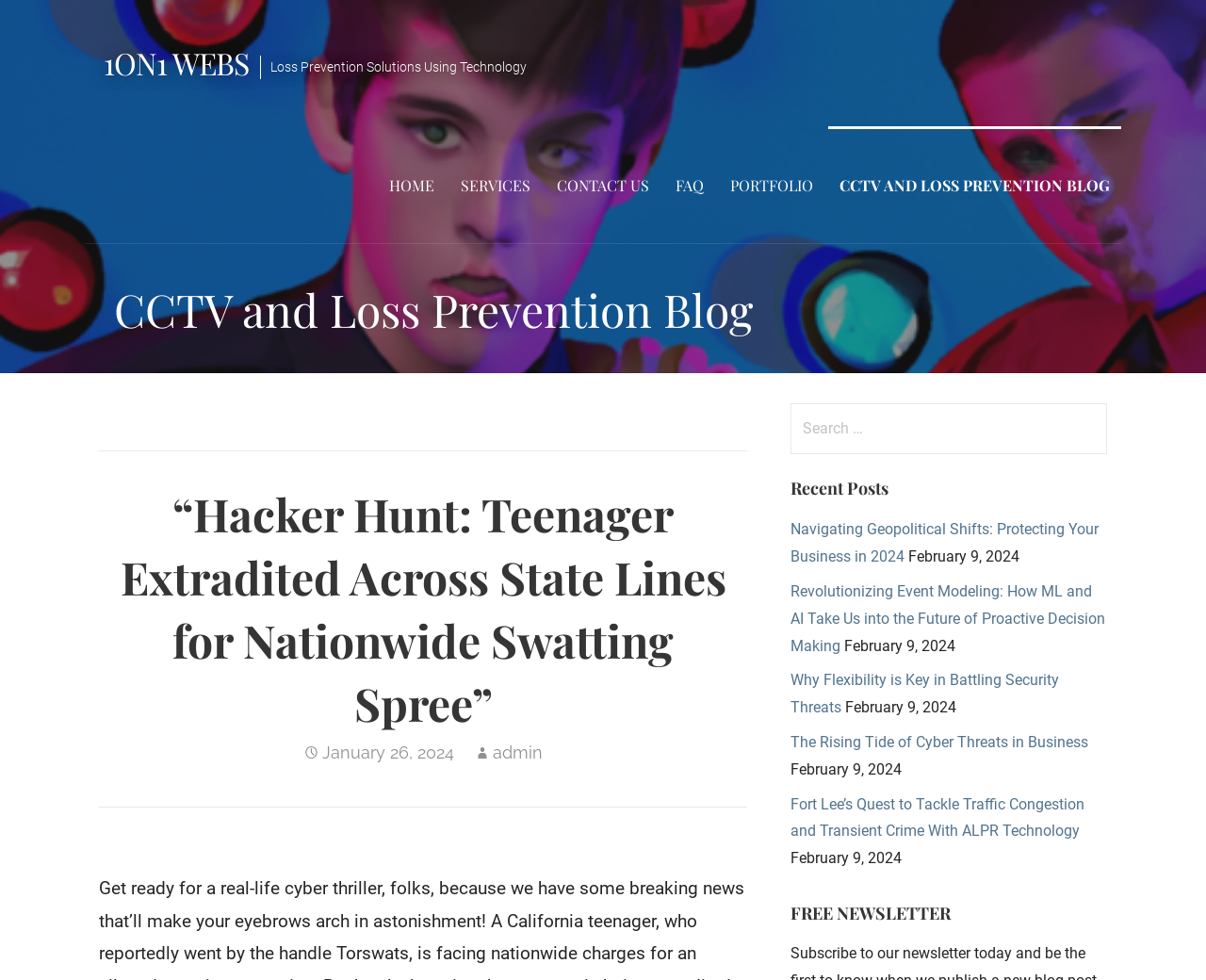What is the purpose of the search box?
Using the information from the image, give a concise answer in one word or a short phrase.

To search for content